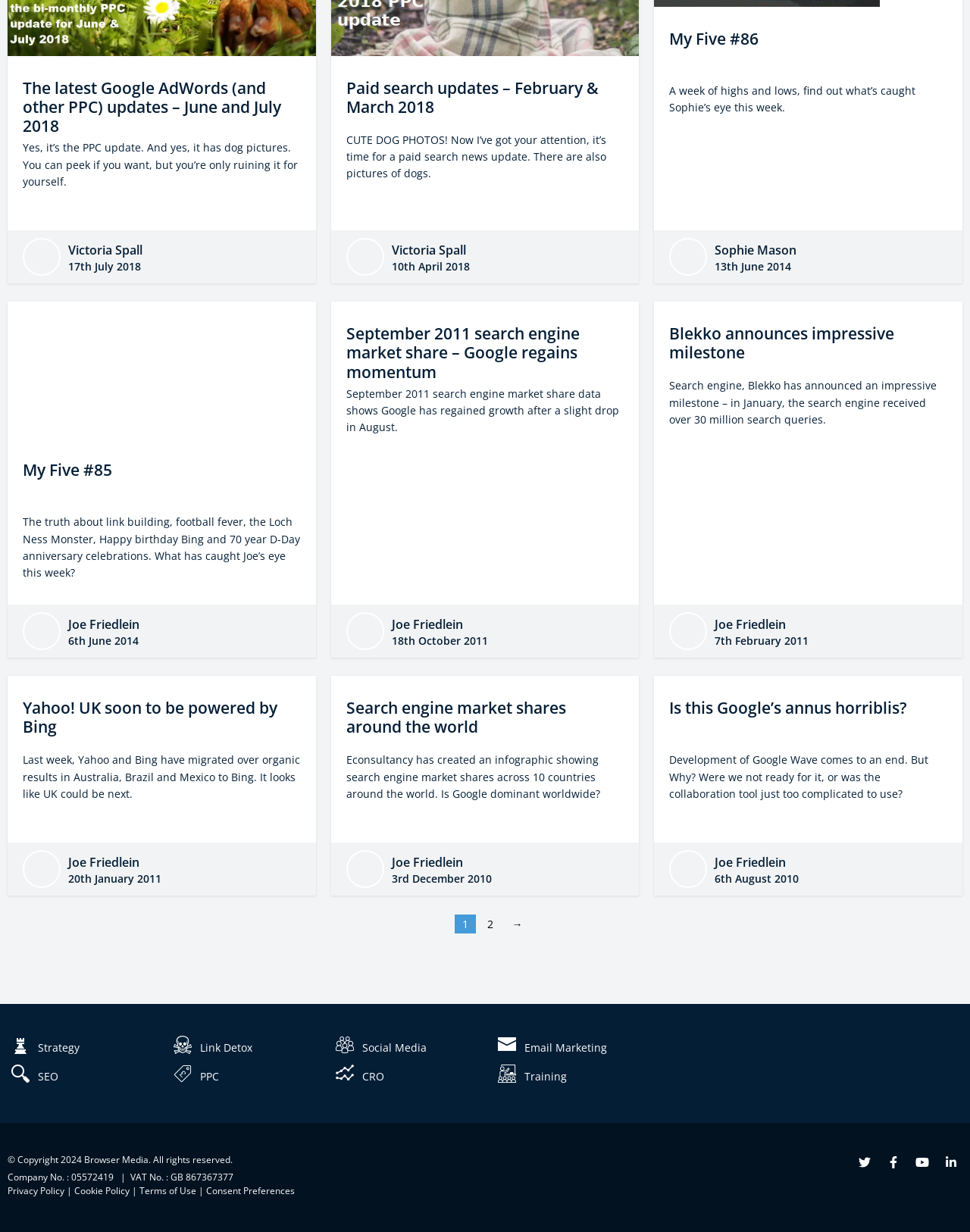How many articles are on this webpage?
Refer to the screenshot and answer in one word or phrase.

8